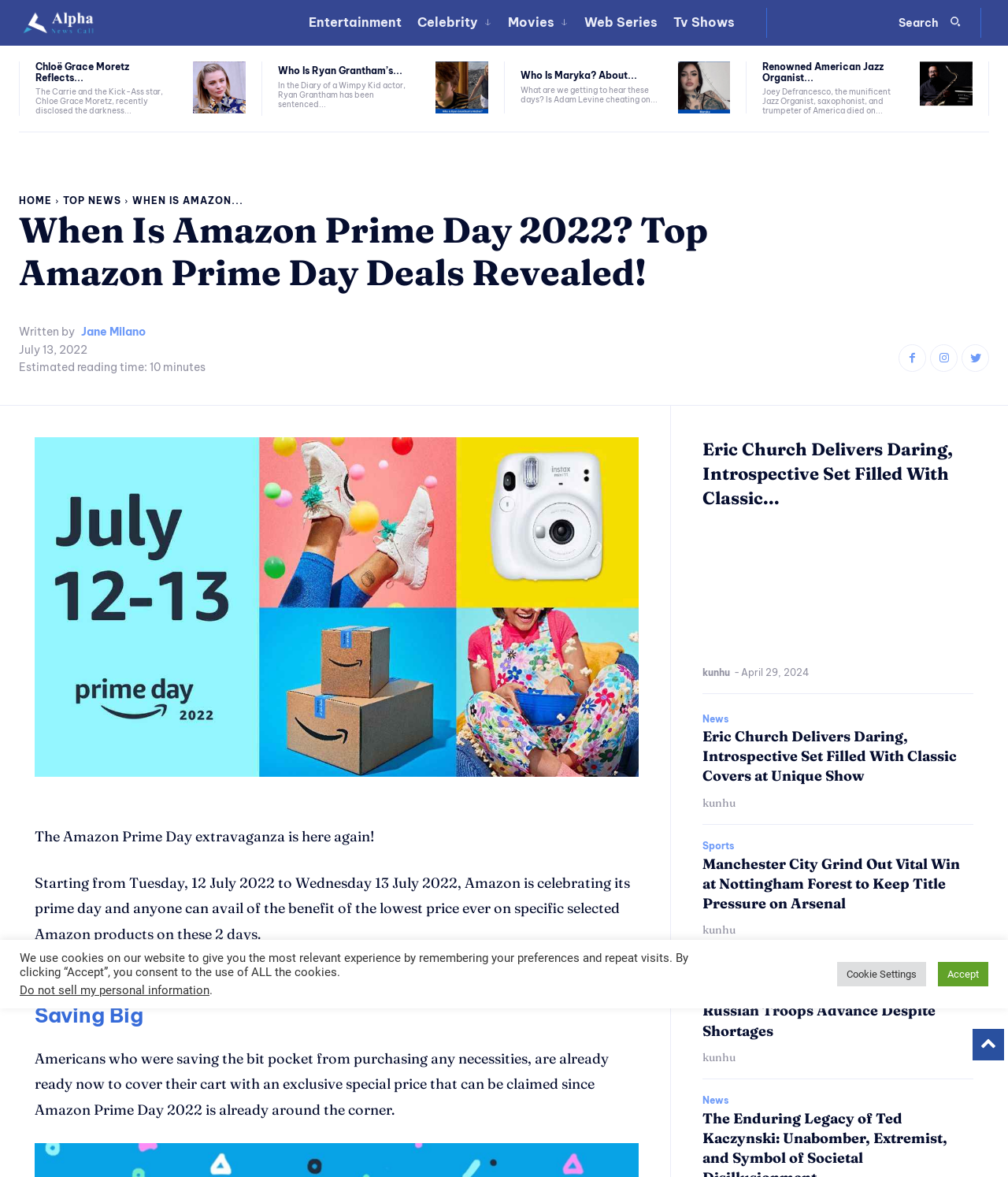Detail the various sections and features of the webpage.

This webpage appears to be a news article page with a focus on entertainment and celebrity news. At the top of the page, there is a logo and a navigation menu with links to various sections such as "Entertainment", "Celebrity", "Movies", "Web Series", and "Tv Shows". 

Below the navigation menu, there is a search bar with a magnifying glass icon. On the left side of the page, there are several news article links with headings and summaries, including "Chloë Grace Moretz Reflects On Becoming A ‘Family Guy’ Meme", "Who Is Ryan Grantham’s Mother? What Happened To Her?", and "Who Is Maryka? About Maryka And Adam Levine Affair Rumors!". 

In the main content area, there is a prominent article about Amazon Prime Day 2022, with a heading "When Is Amazon Prime Day 2022? Top Amazon Prime Day Deals Revealed!" and a subheading "The Amazon Prime Day extravaganza is here again!". The article provides information about the event, including the dates and benefits of shopping on Amazon during this period. 

On the right side of the page, there are more news article links, including "Eric Church Delivers Daring, Introspective Set Filled With Classic Covers at Unique Show", "Manchester City Grind Out Vital Win at Nottingham Forest to Keep Title Pressure on Arsenal", and "Ukrainian Forces Retreat in East as Russian Troops Advance Despite Shortages". 

At the bottom of the page, there is a cookie consent notification with buttons to accept or customize cookie settings.